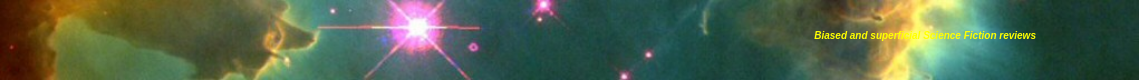What is the font color of the overlaid text? Refer to the image and provide a one-word or short phrase answer.

Bright yellow